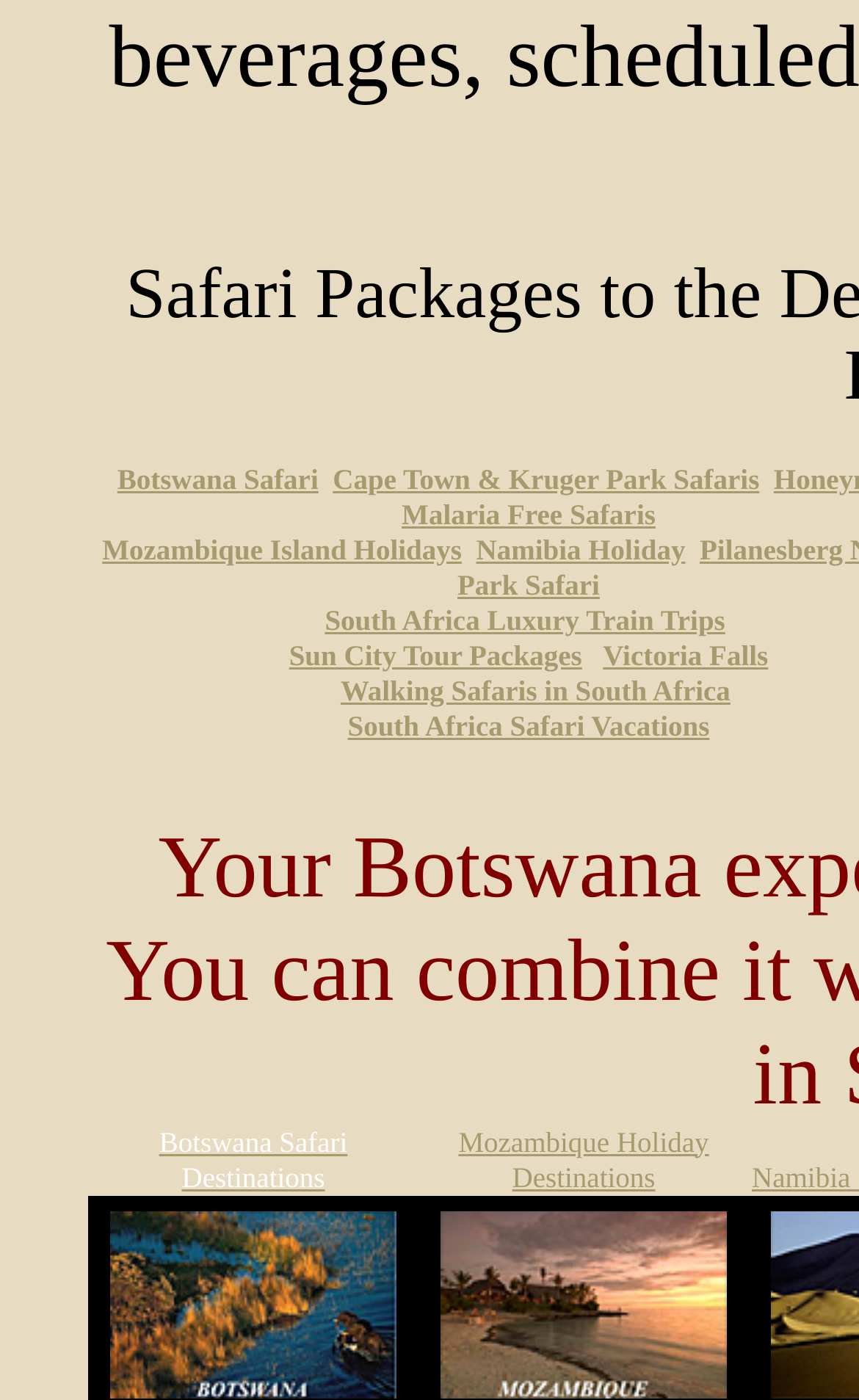What is the location of the 'Victoria Falls' link?
Can you provide an in-depth and detailed response to the question?

The 'Victoria Falls' link has a y1 coordinate of 0.456, which is greater than the y1 coordinate of the 'Sun City Tour Packages' link, suggesting that it is located below it.